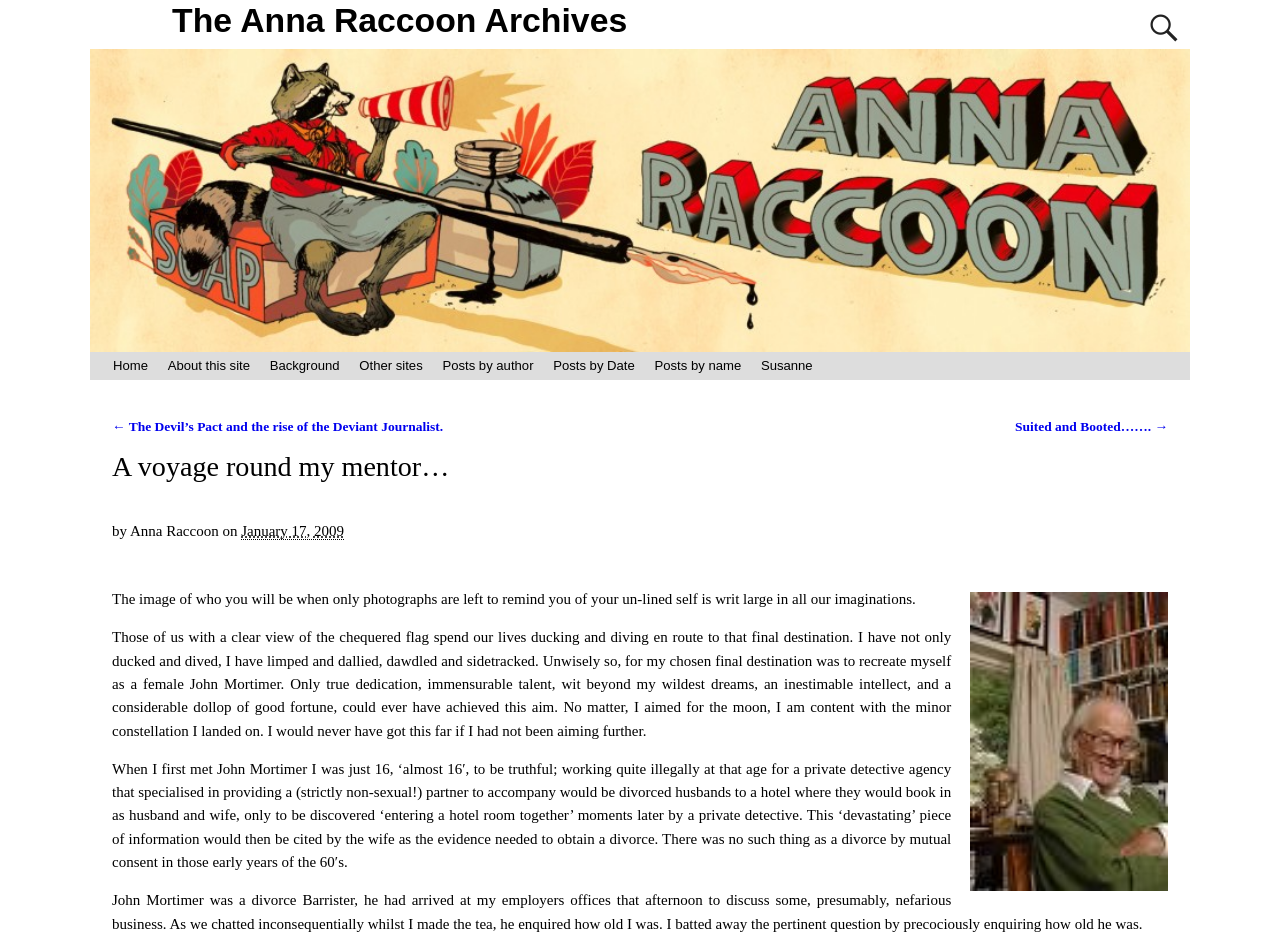Please identify the bounding box coordinates of where to click in order to follow the instruction: "View Suited and Booted……. post".

[0.793, 0.445, 0.912, 0.461]